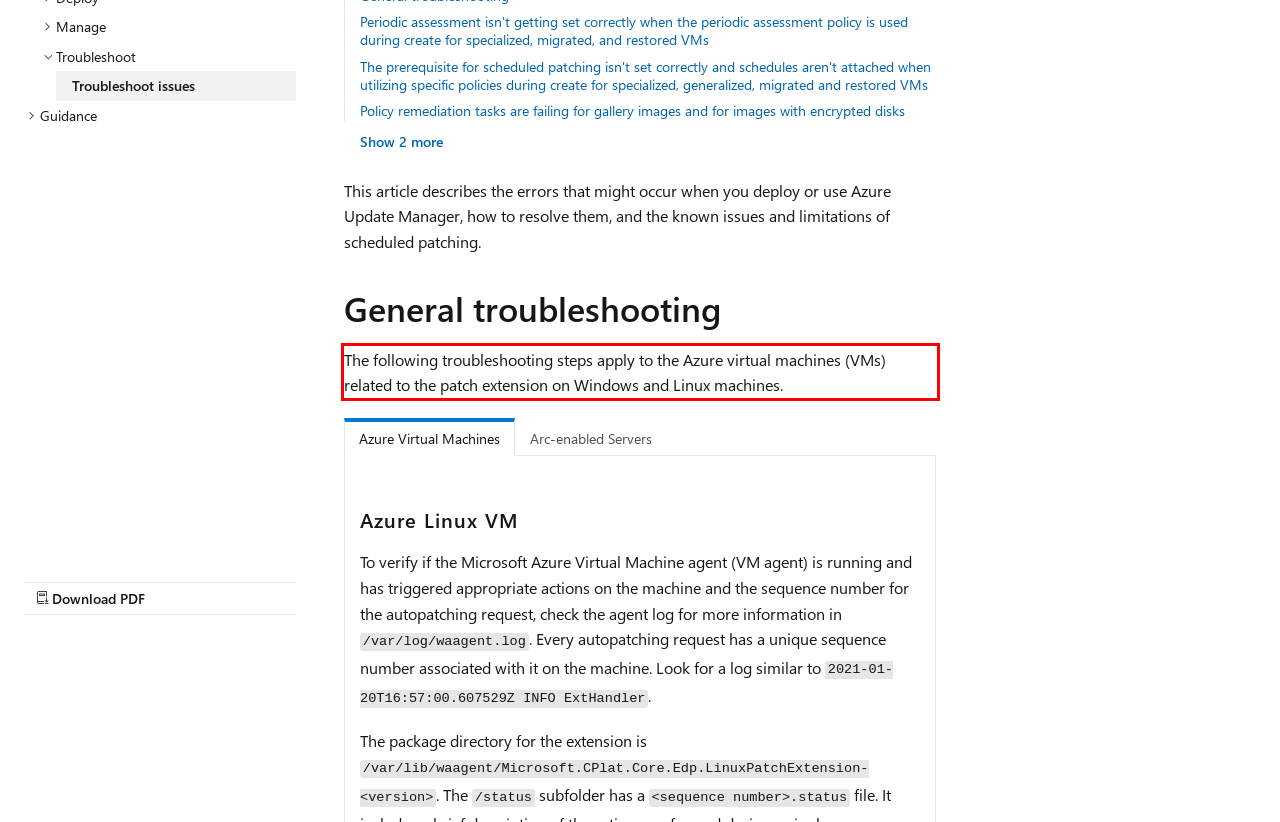Given a webpage screenshot, locate the red bounding box and extract the text content found inside it.

The following troubleshooting steps apply to the Azure virtual machines (VMs) related to the patch extension on Windows and Linux machines.